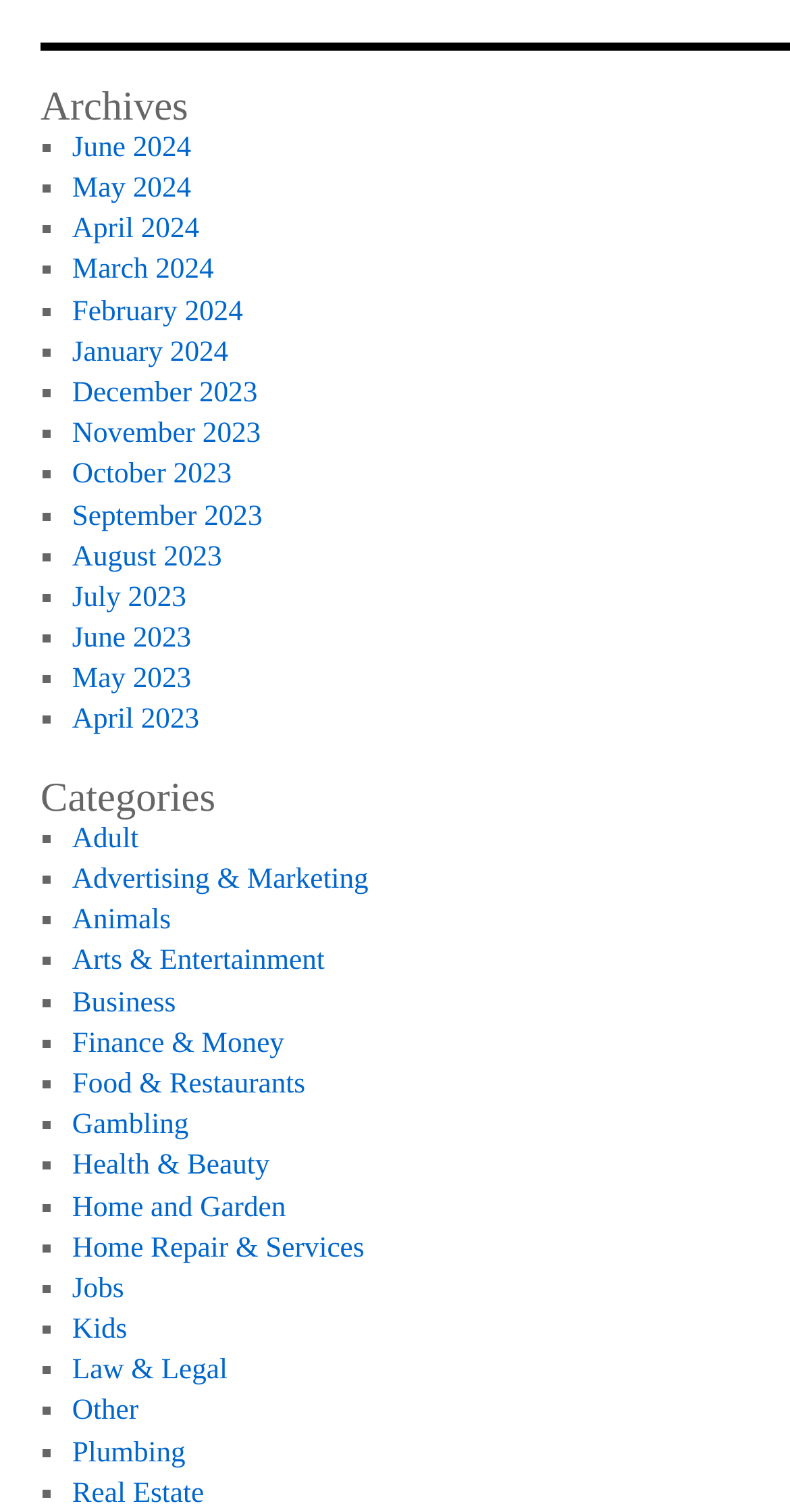What is the main categorization of the webpage?
Analyze the image and deliver a detailed answer to the question.

The webpage is divided into two main sections, 'Archives' and 'Categories', which suggests that the webpage is primarily used for organizing and categorizing content.